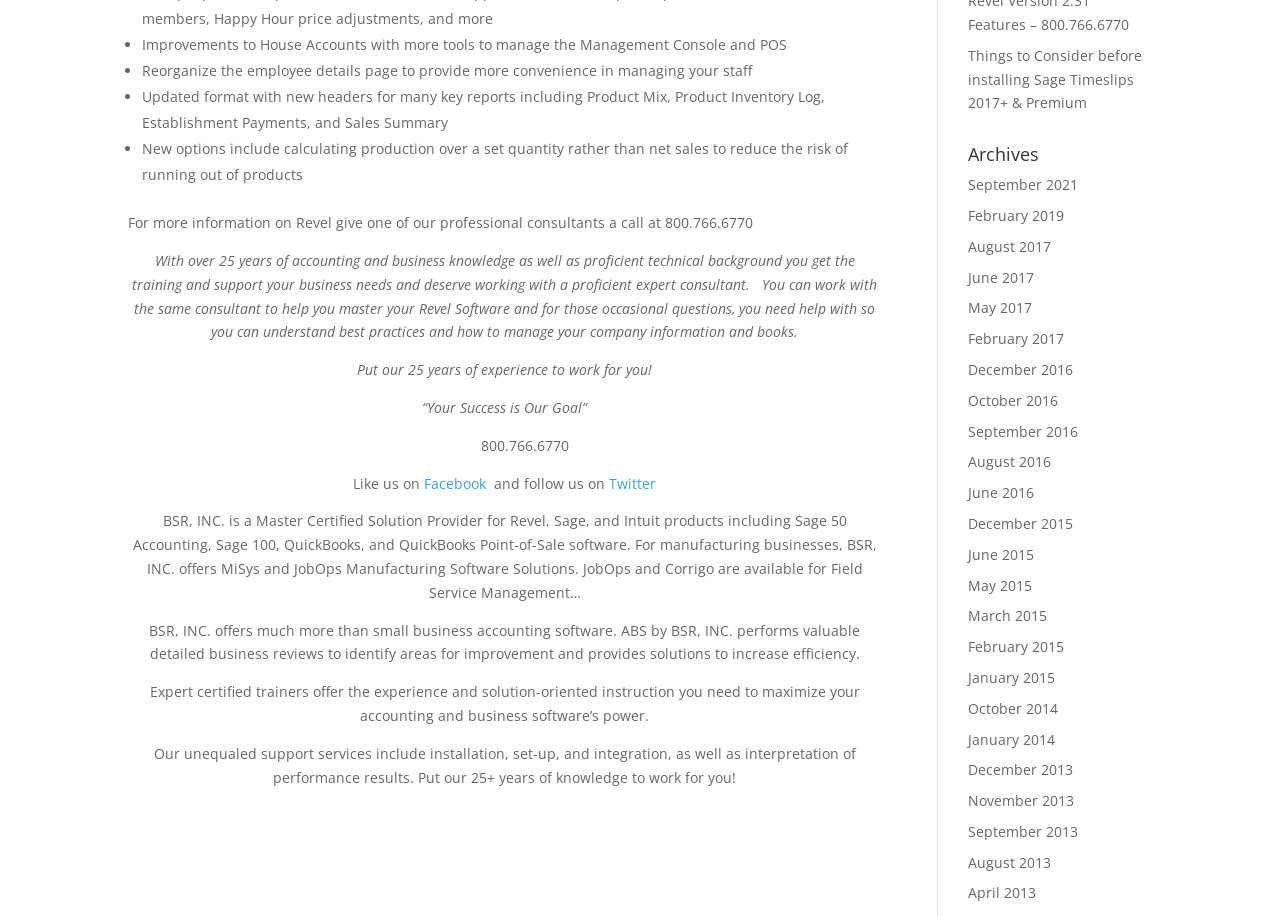Provide the bounding box coordinates, formatted as (top-left x, top-left y, bottom-right x, bottom-right y), with all values being floating point numbers between 0 and 1. Identify the bounding box of the UI element that matches the description: August 2017

[0.756, 0.258, 0.821, 0.279]